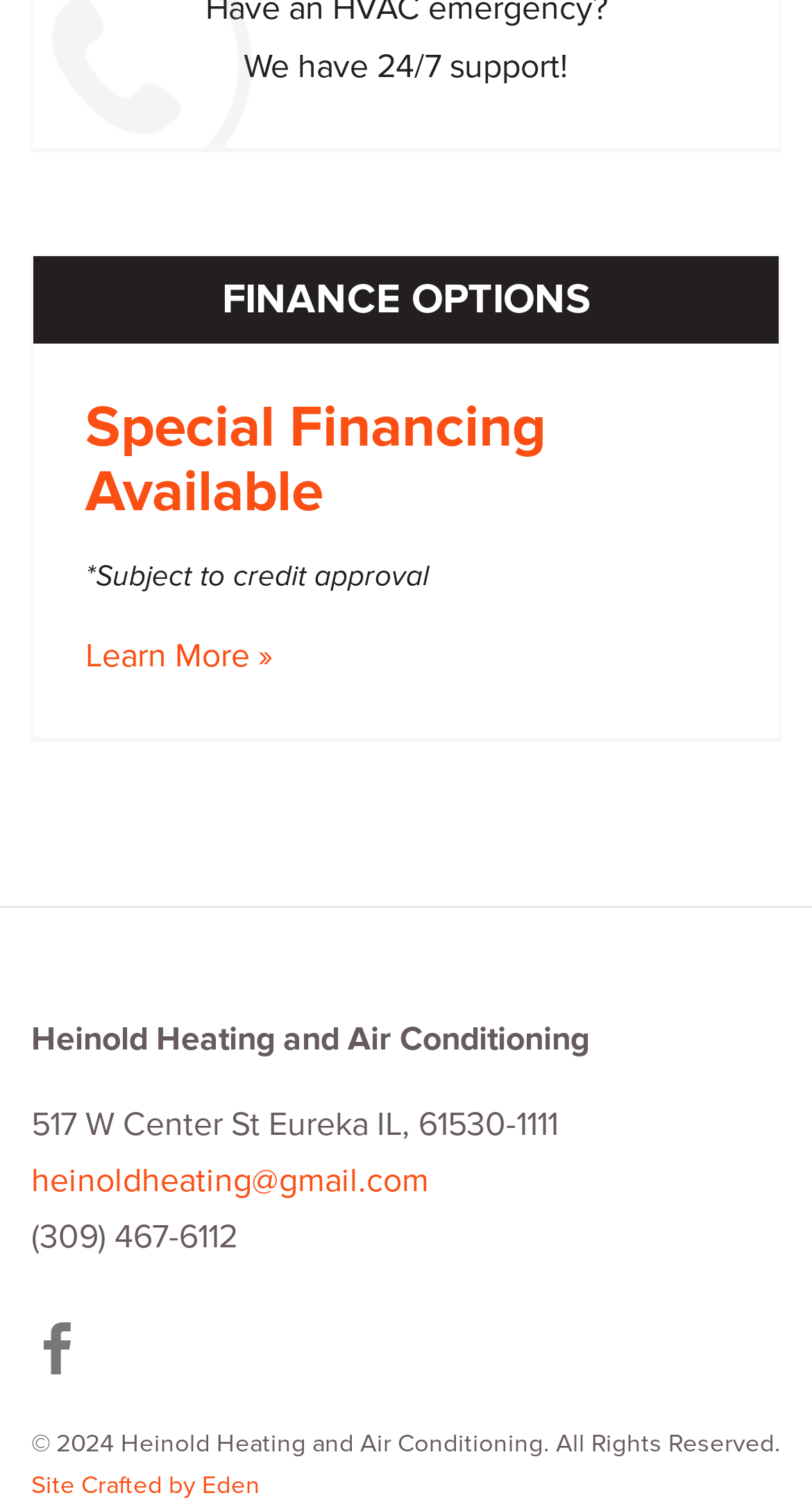Given the description of the UI element: "Site Crafted by Eden", predict the bounding box coordinates in the form of [left, top, right, bottom], with each value being a float between 0 and 1.

[0.038, 0.98, 0.321, 0.999]